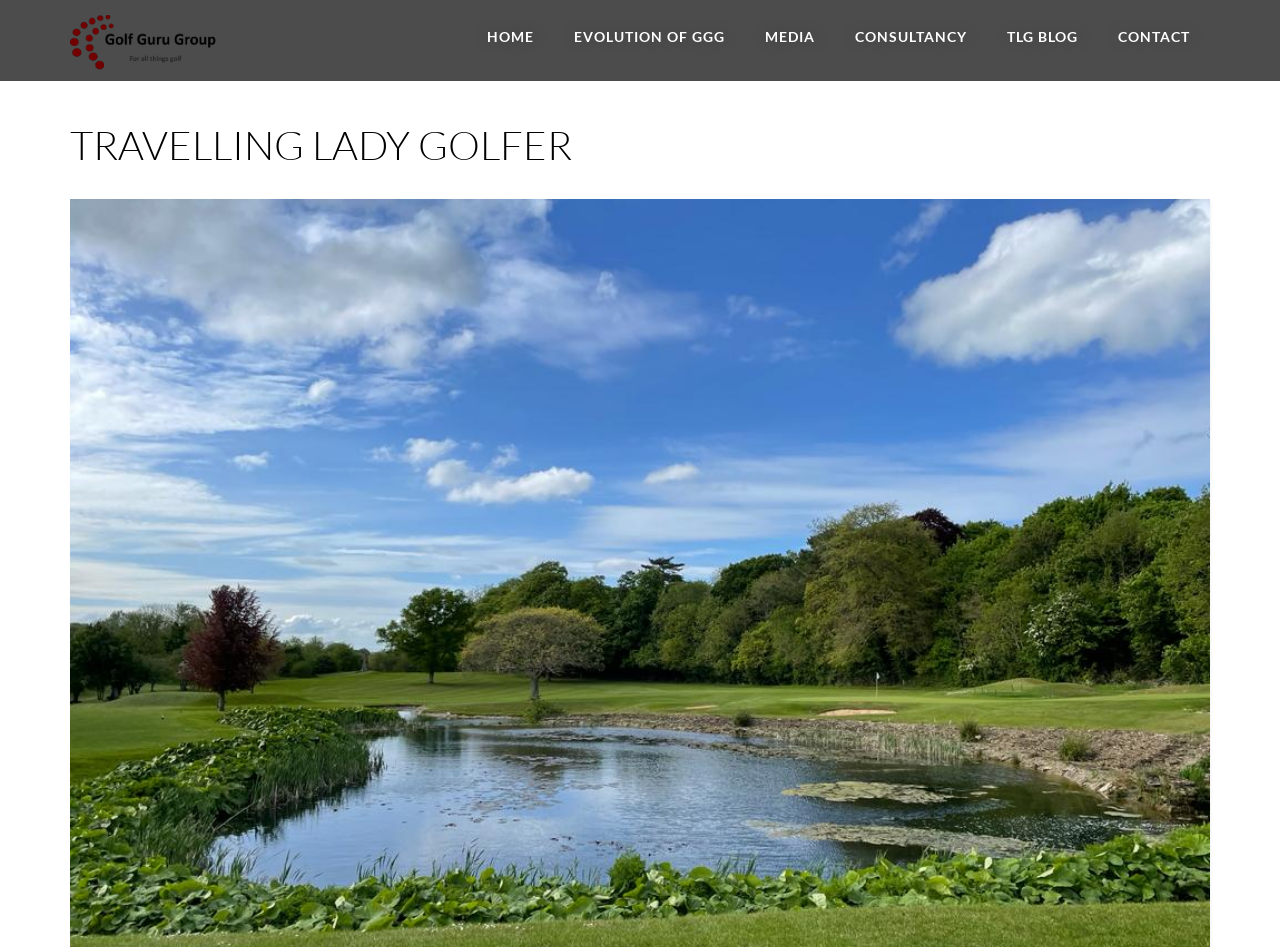Given the element description "About" in the screenshot, predict the bounding box coordinates of that UI element.

None